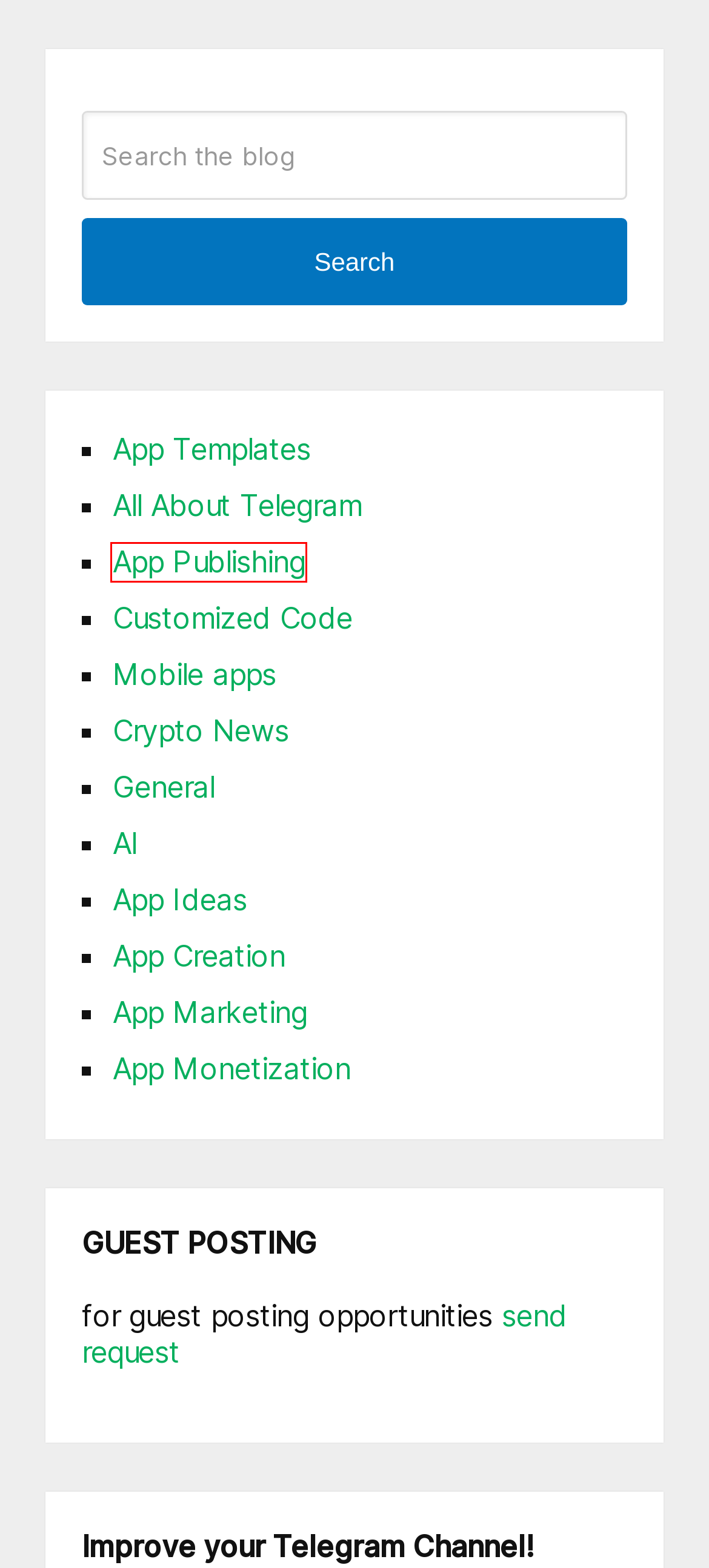Given a webpage screenshot with a red bounding box around a particular element, identify the best description of the new webpage that will appear after clicking on the element inside the red bounding box. Here are the candidates:
A. Blog About Android App Marketing - Free Tips and Secrets from AppsGeyser | Appsgeyser
B. Blog with Tips and Secrets for Android App Publishing | Appsgeyser
C. Blog with Top Ideas and Niches for Android App Development | Appsgeyser
D. Blog About App Develoment with App Templates for Android | Appsgeyser
E. Articles about mobile apps - Appsgeyser | Appsgeyser
F. Customized Code For Android Apps - Create Custom Mobile App | Appsgeyser
G. Publish Guest Post with do-follow backlinks | Appsgeyser
H. How to Create Apps for Android without Coding? FREE App Creator. | Appsgeyser

B